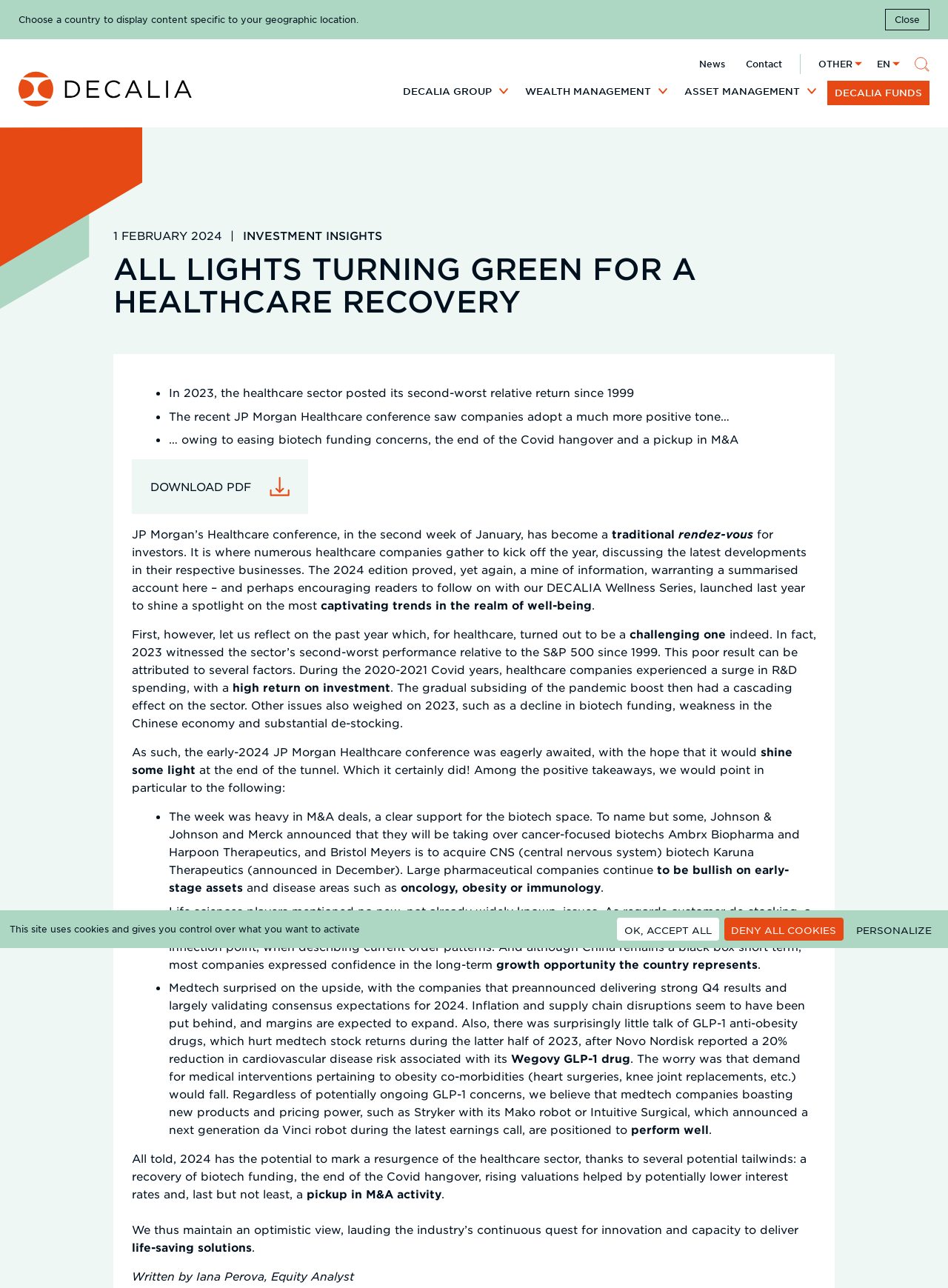Locate and extract the headline of this webpage.

ALL LIGHTS TURNING GREEN FOR A HEALTHCARE RECOVERY